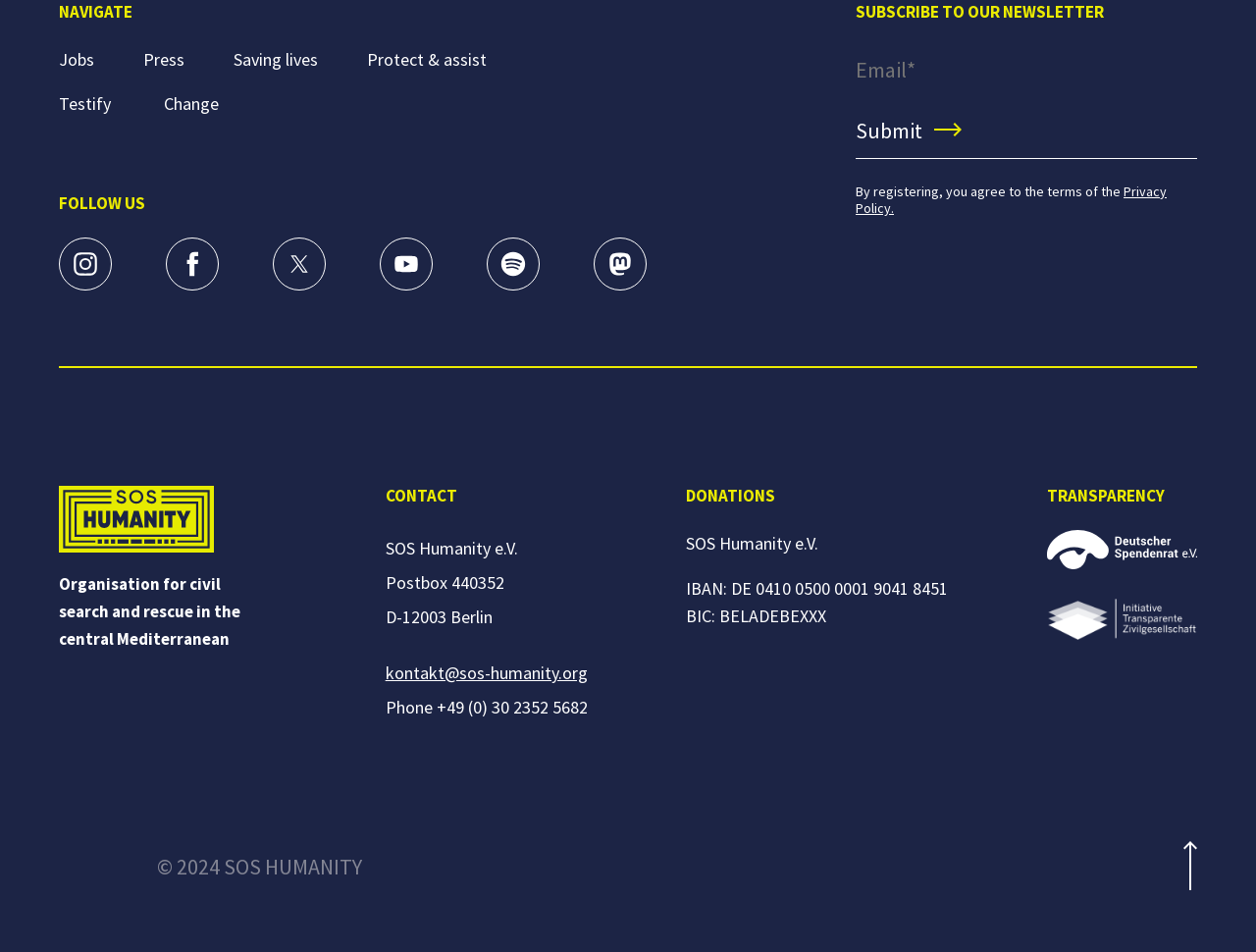Locate the bounding box of the UI element described by: "parent_node: © 2024 SOS HUMANITY" in the given webpage screenshot.

[0.942, 0.883, 0.953, 0.939]